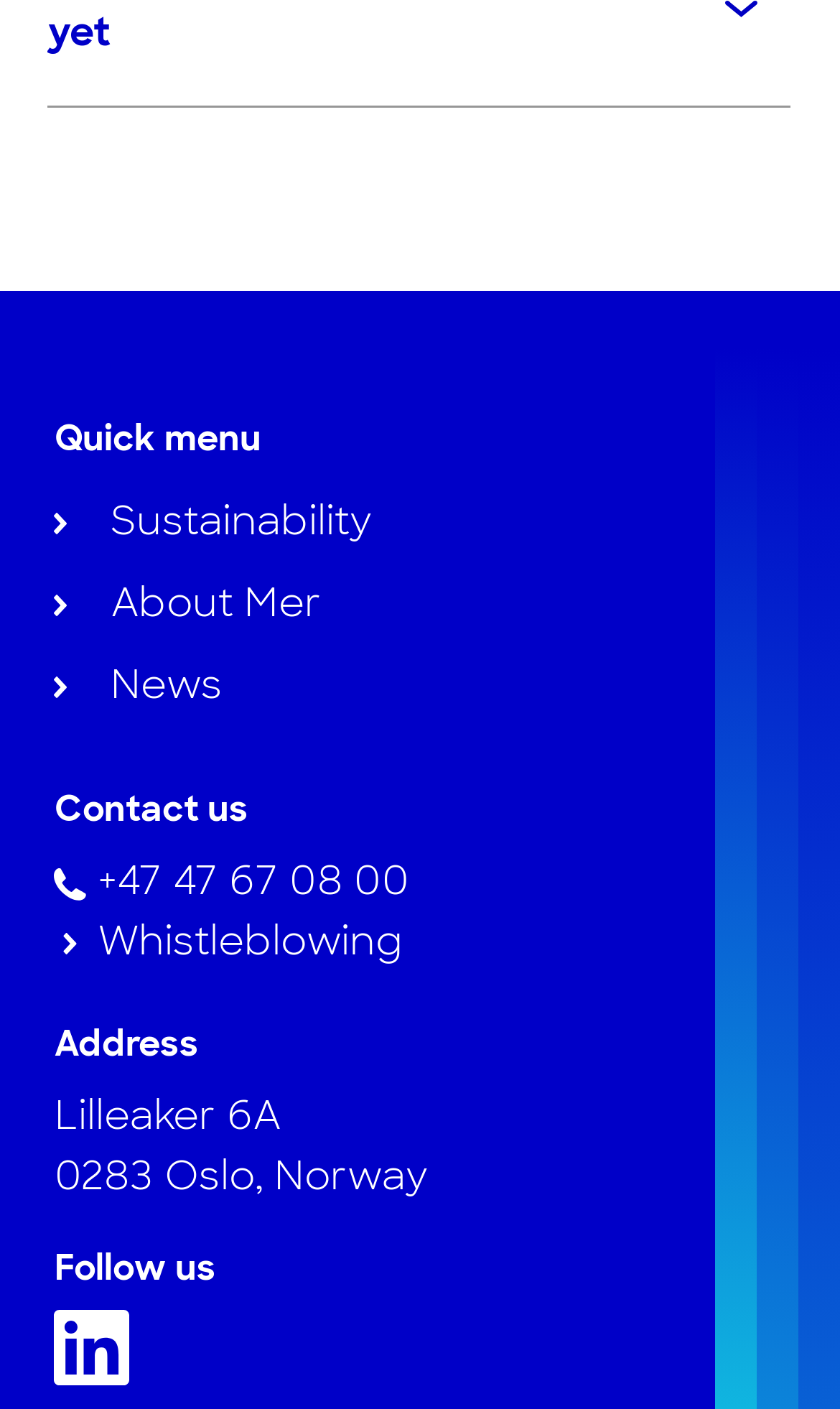Find the bounding box coordinates for the HTML element described as: "About Mer". The coordinates should consist of four float values between 0 and 1, i.e., [left, top, right, bottom].

[0.106, 0.41, 0.383, 0.447]